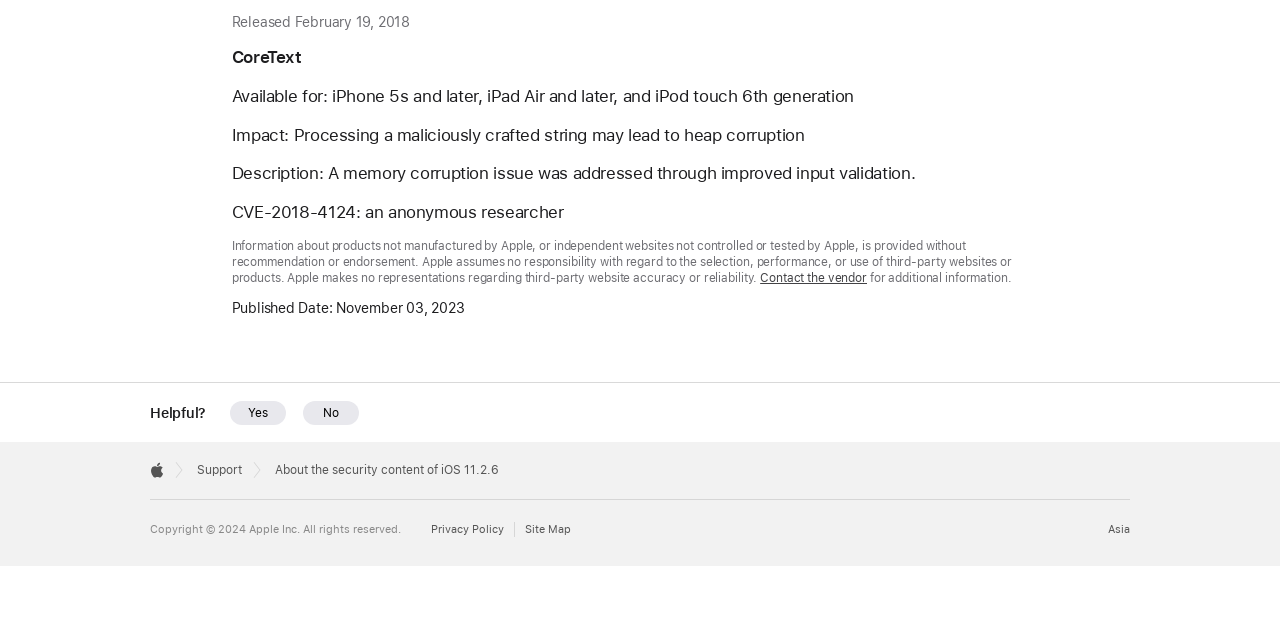Locate and provide the bounding box coordinates for the HTML element that matches this description: "Support".

[0.154, 0.723, 0.189, 0.745]